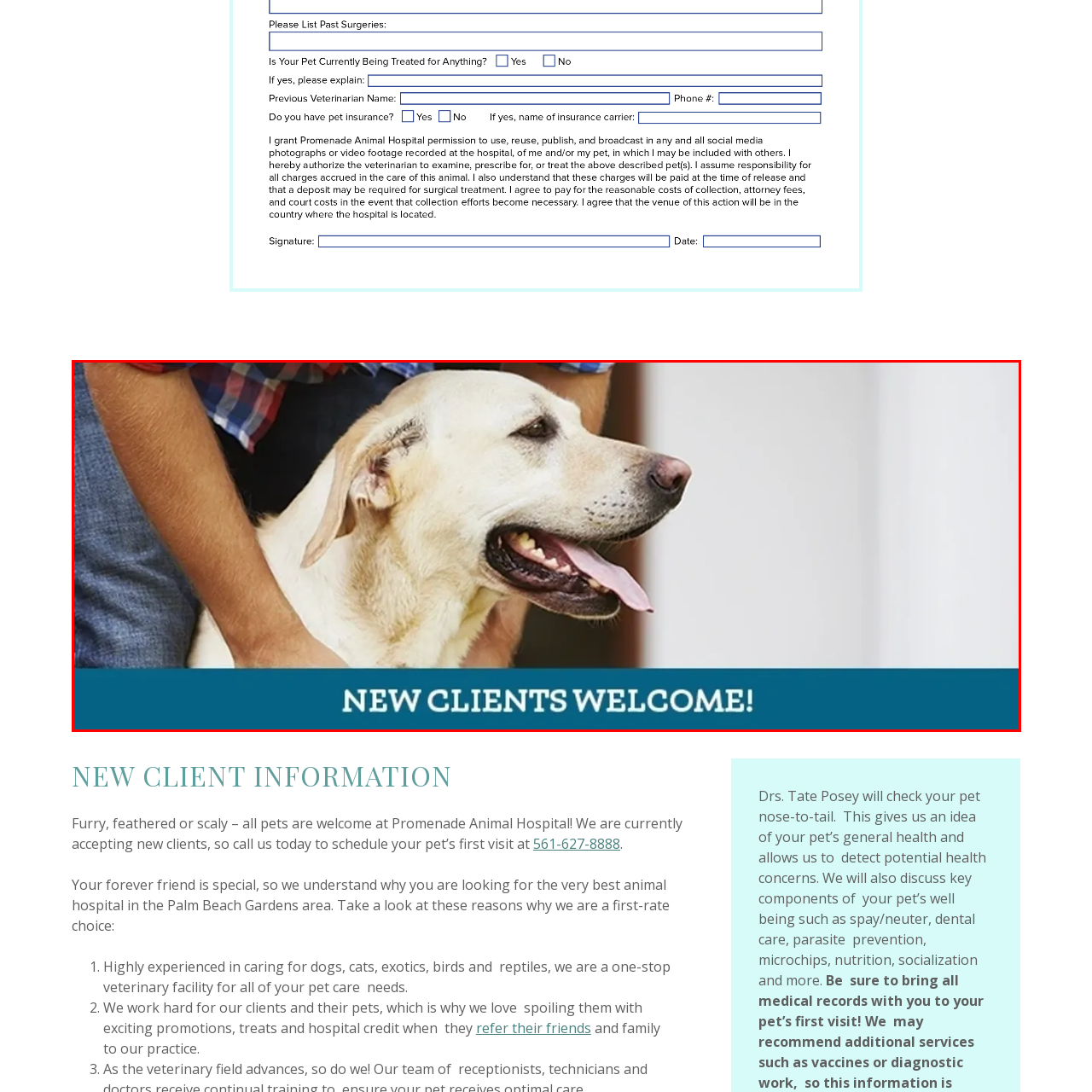What is the message written beneath the image?
Focus on the image inside the red bounding box and offer a thorough and detailed answer to the question.

The bold message written beneath the image is an inviting call to action, emphasizing that the Promenade Animal Hospital is eager to welcome new clients and their furry friends.